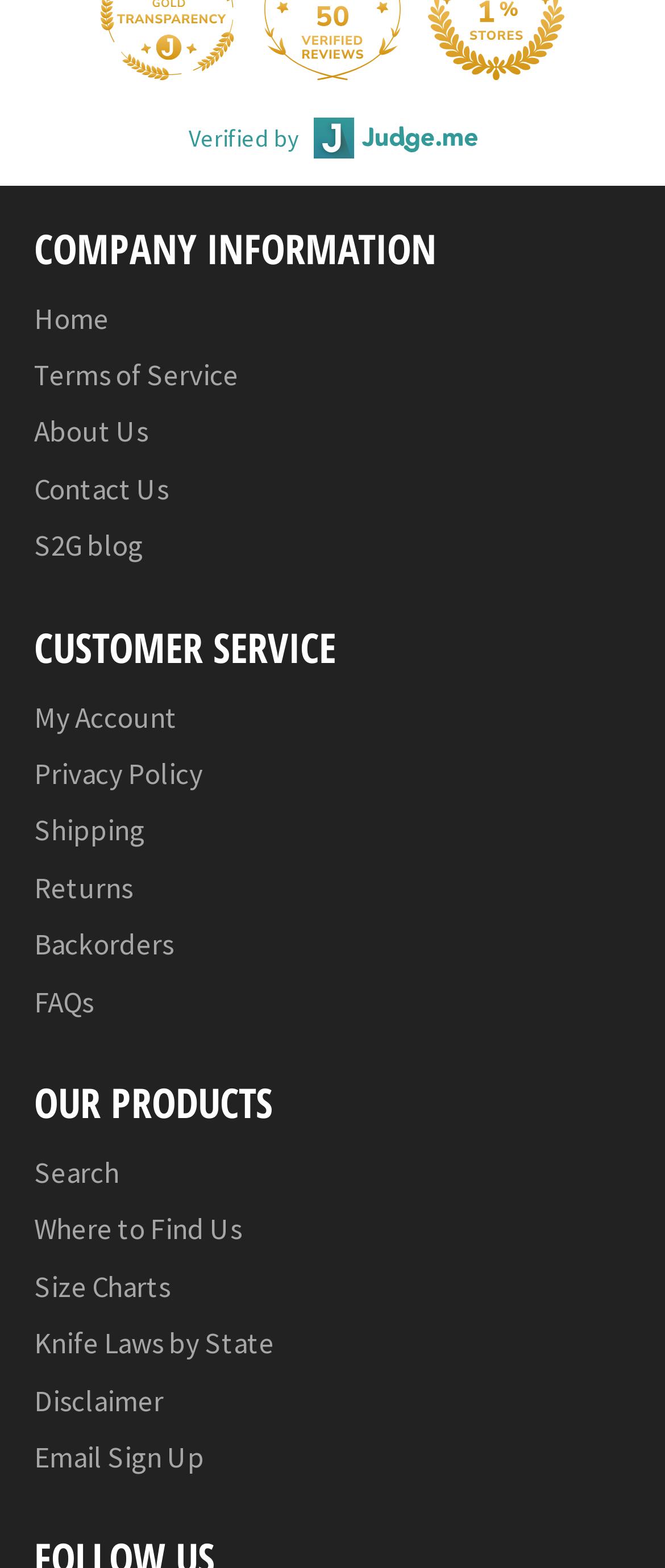Please identify the bounding box coordinates of the region to click in order to complete the task: "read terms of service". The coordinates must be four float numbers between 0 and 1, specified as [left, top, right, bottom].

[0.051, 0.227, 0.359, 0.251]